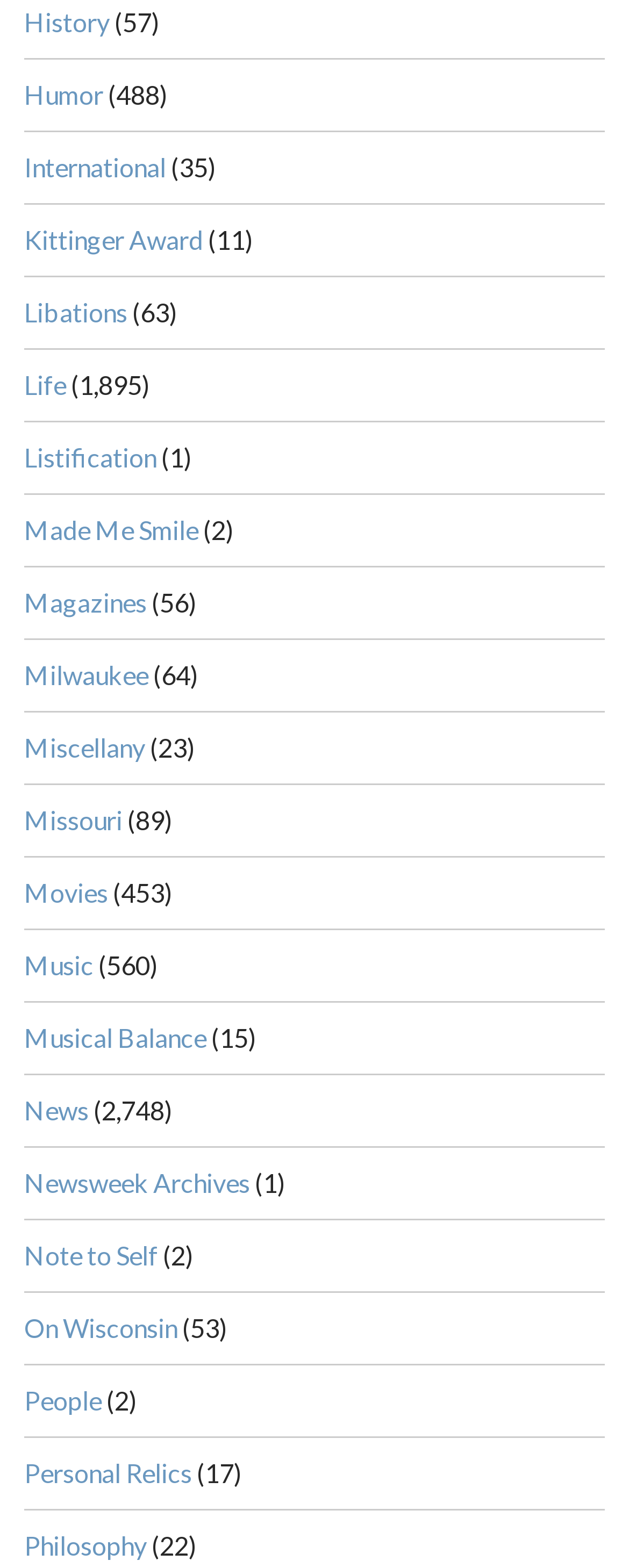Given the description of the UI element: "Made Me Smile", predict the bounding box coordinates in the form of [left, top, right, bottom], with each value being a float between 0 and 1.

[0.038, 0.328, 0.315, 0.347]